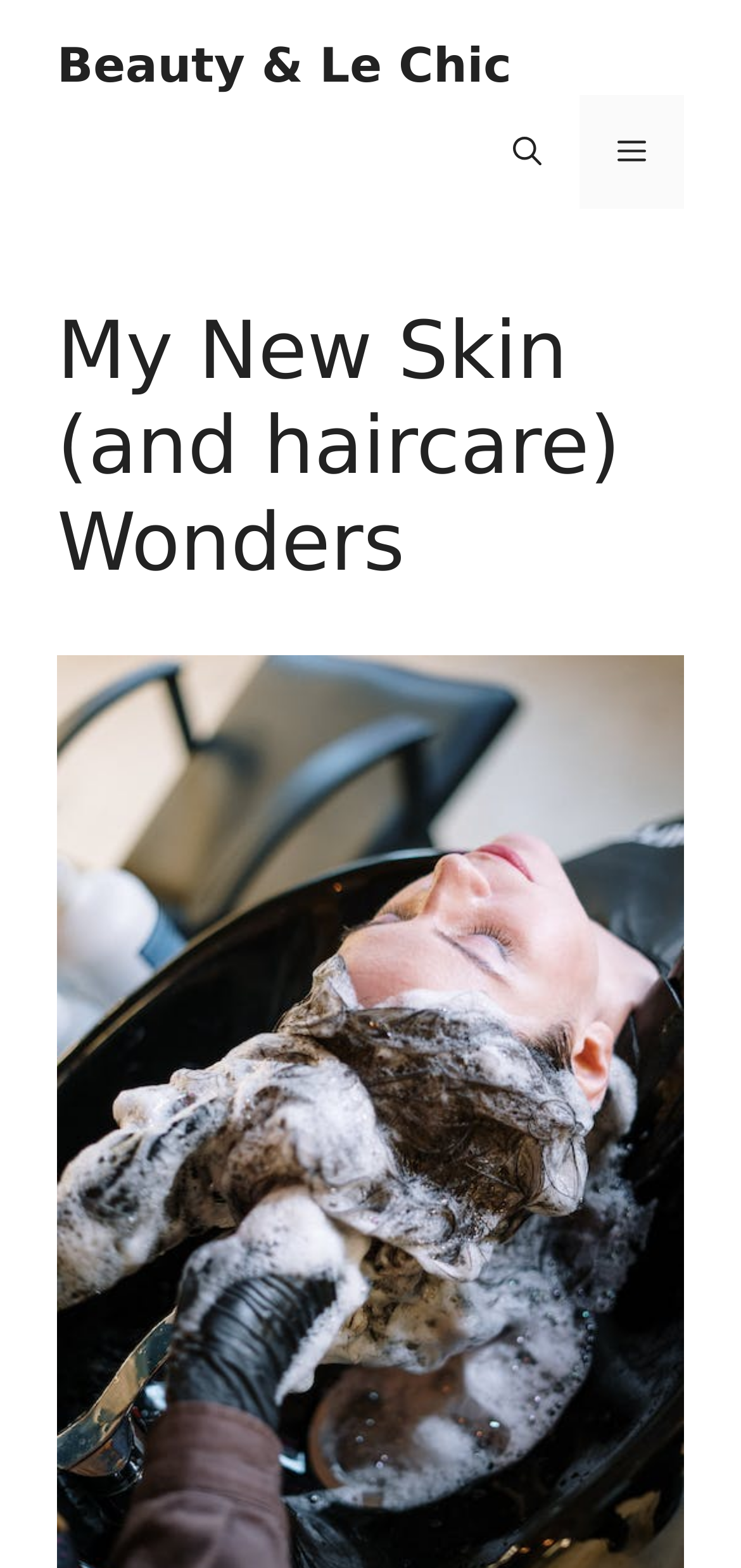Create a full and detailed caption for the entire webpage.

The webpage is about beauty and haircare products, with a focus on the author's personal experiences. At the top of the page, there is a banner that spans the entire width, containing a link to the website "Beauty & Le Chic" on the left side, and a mobile toggle navigation button on the right side. The navigation button has a dropdown menu with an option to open a search bar.

Below the banner, there is a header section that takes up about a quarter of the page's height. This section contains a heading that reads "My New Skin (and haircare) Wonders", which is likely the title of the article or blog post. The heading is centered within the header section, leaving some empty space on either side.